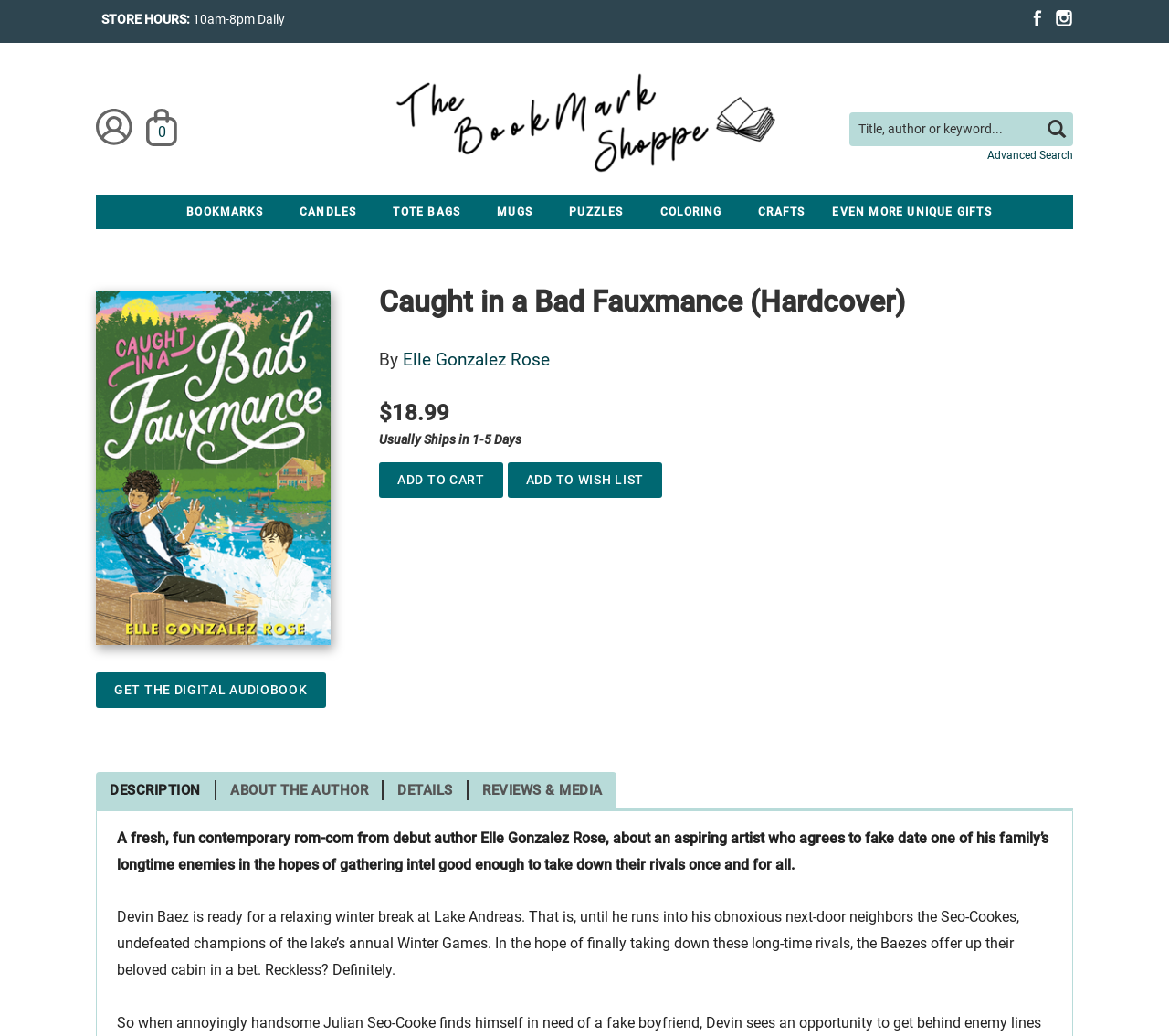What is the purpose of the 'Add to Cart' button?
Please look at the screenshot and answer using one word or phrase.

To add the book to the shopping cart